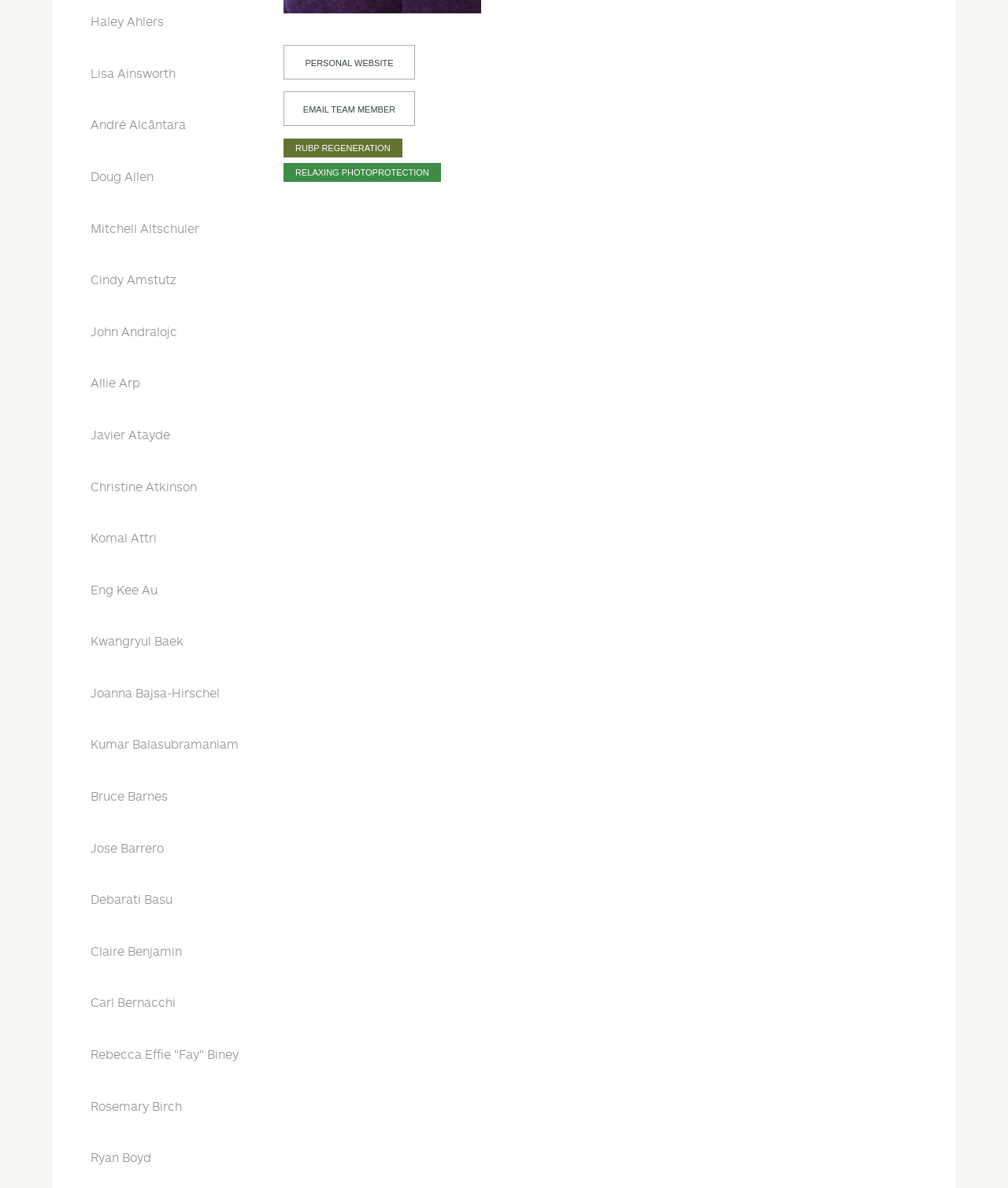Based on the element description: "Cindy Amstutz", identify the bounding box coordinates for this UI element. The coordinates must be four float numbers between 0 and 1, listed as [left, top, right, bottom].

[0.074, 0.221, 0.254, 0.251]